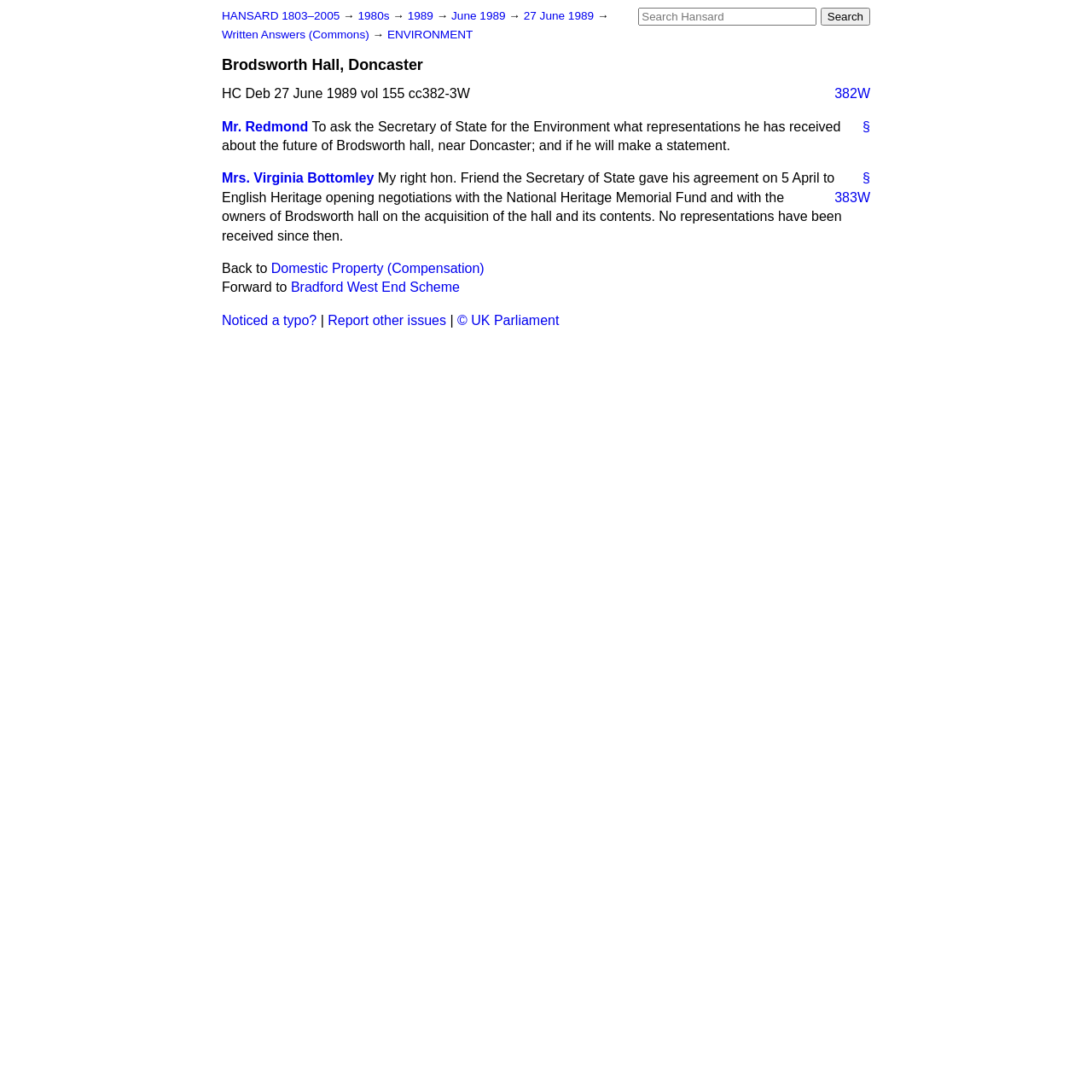Please specify the bounding box coordinates of the element that should be clicked to execute the given instruction: 'Read the statement of Mr. Redmond'. Ensure the coordinates are four float numbers between 0 and 1, expressed as [left, top, right, bottom].

[0.203, 0.109, 0.282, 0.122]